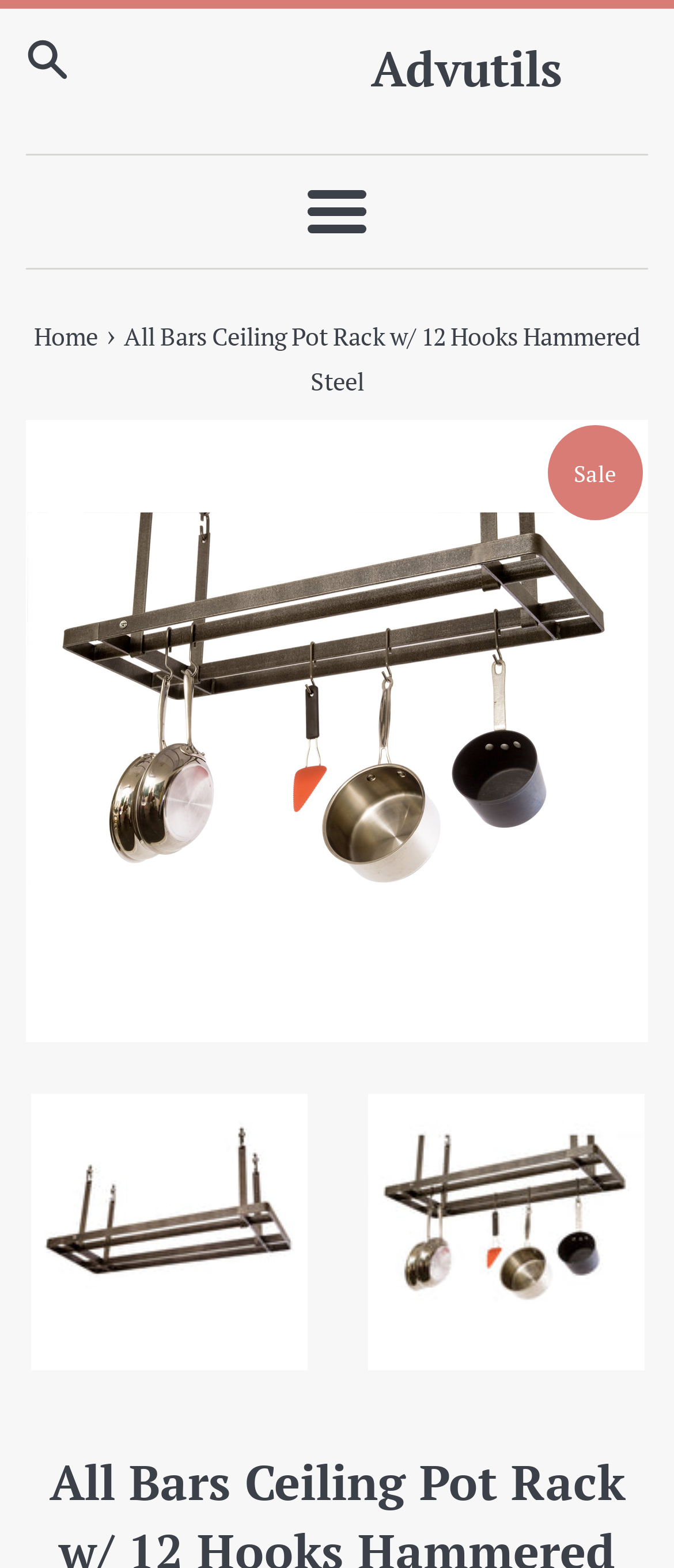Based on the image, provide a detailed response to the question:
How many hooks does the product have?

I found the answer by looking at the product name 'All Bars Ceiling Pot Rack w/ 12 Hooks Hammered Steel' which explicitly mentions the number of hooks.